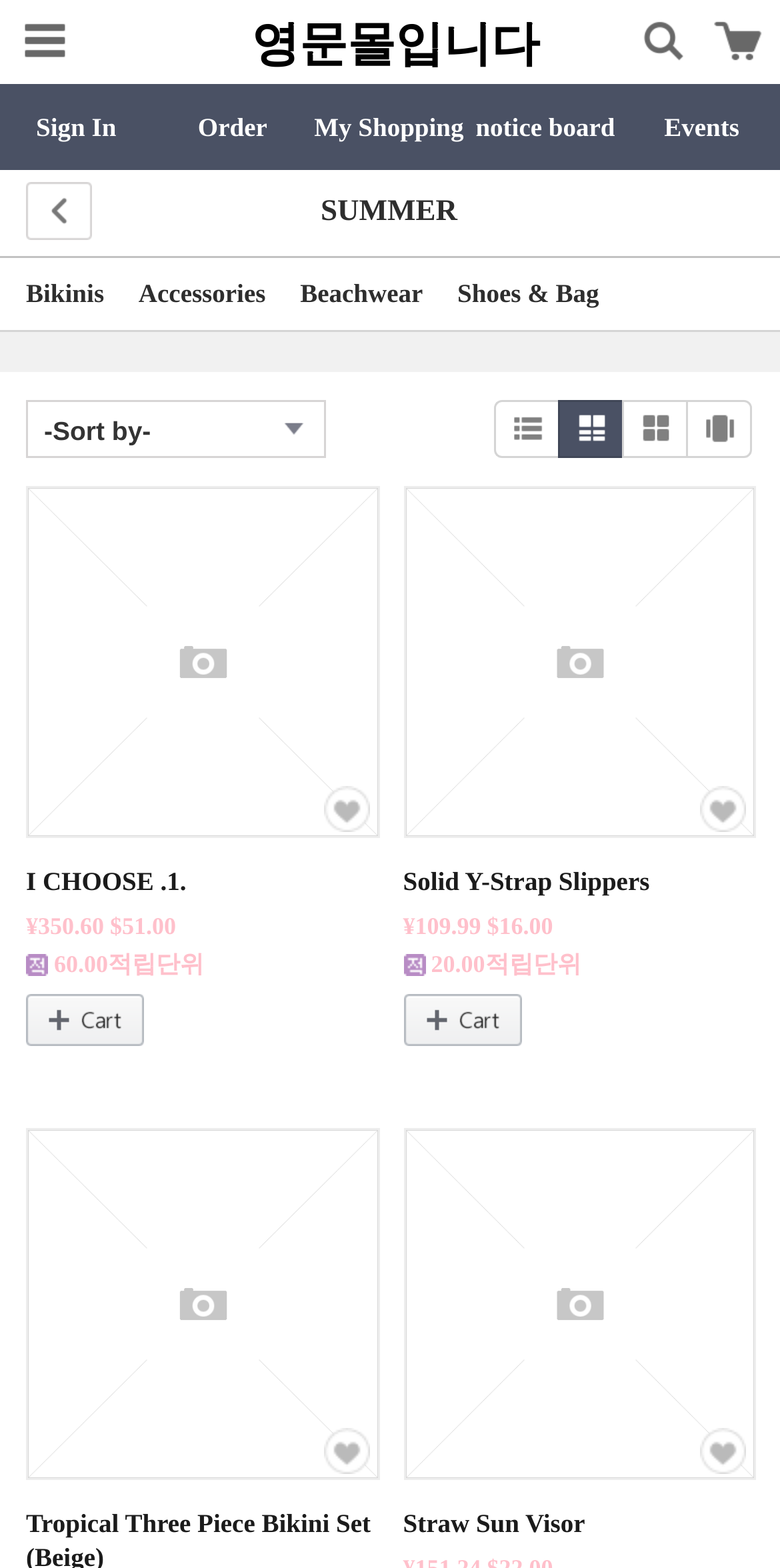Determine the bounding box coordinates for the region that must be clicked to execute the following instruction: "Go to my shopping".

[0.398, 0.054, 0.599, 0.108]